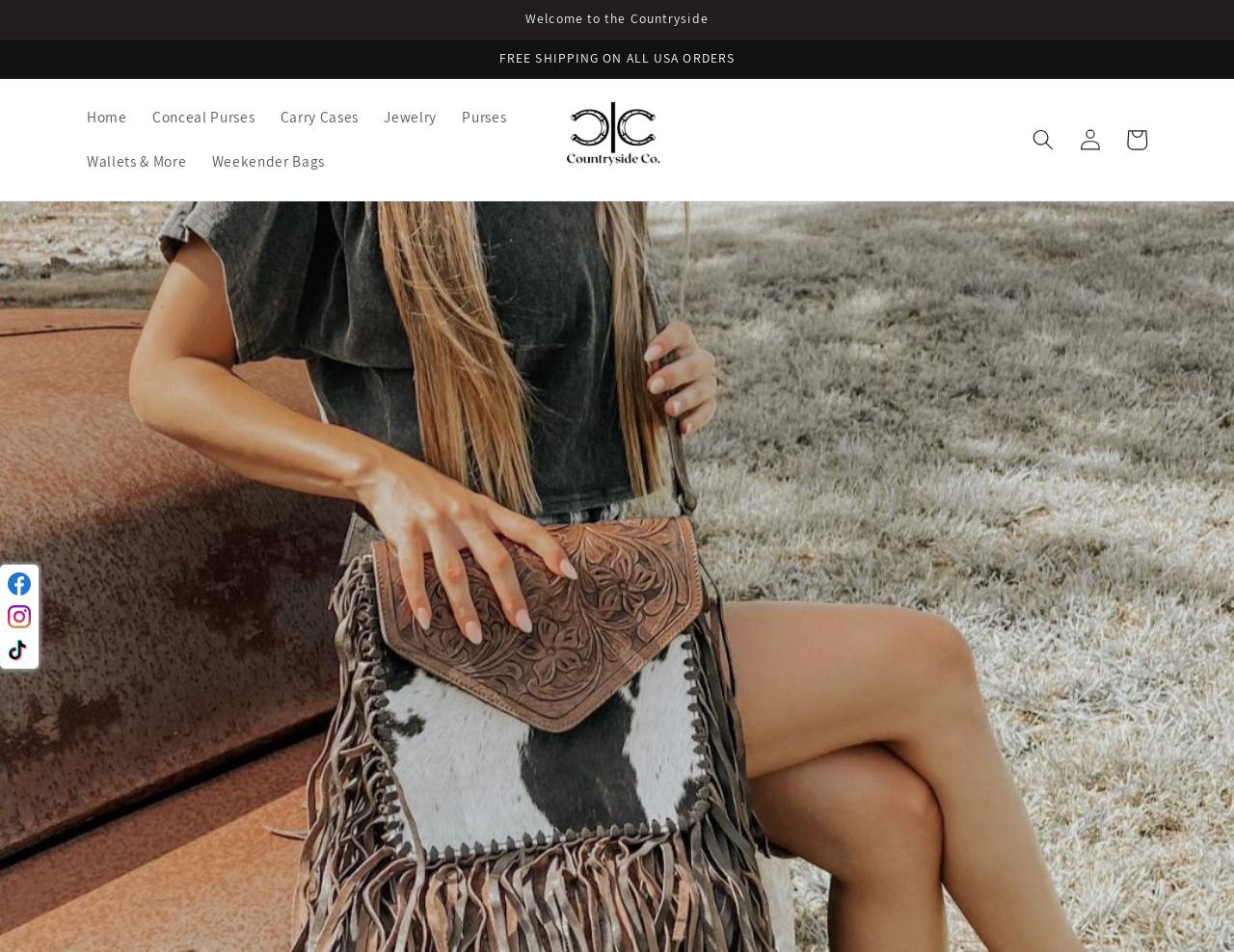Using the provided element description: "Purses", identify the bounding box coordinates. The coordinates should be four floats between 0 and 1 in the order [left, top, right, bottom].

[0.364, 0.1, 0.421, 0.147]